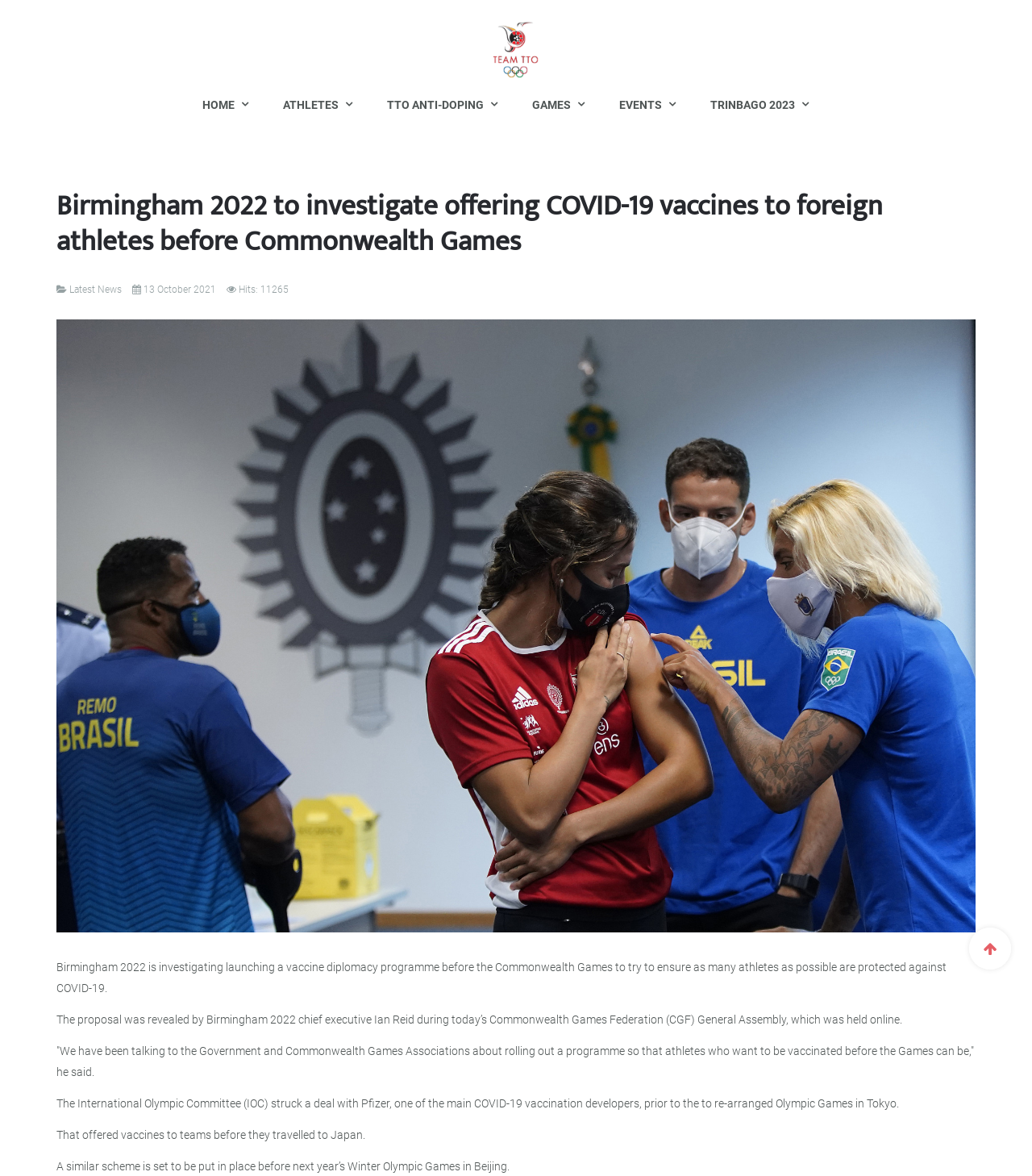Please locate the bounding box coordinates of the region I need to click to follow this instruction: "Apply for the Commis III job".

None